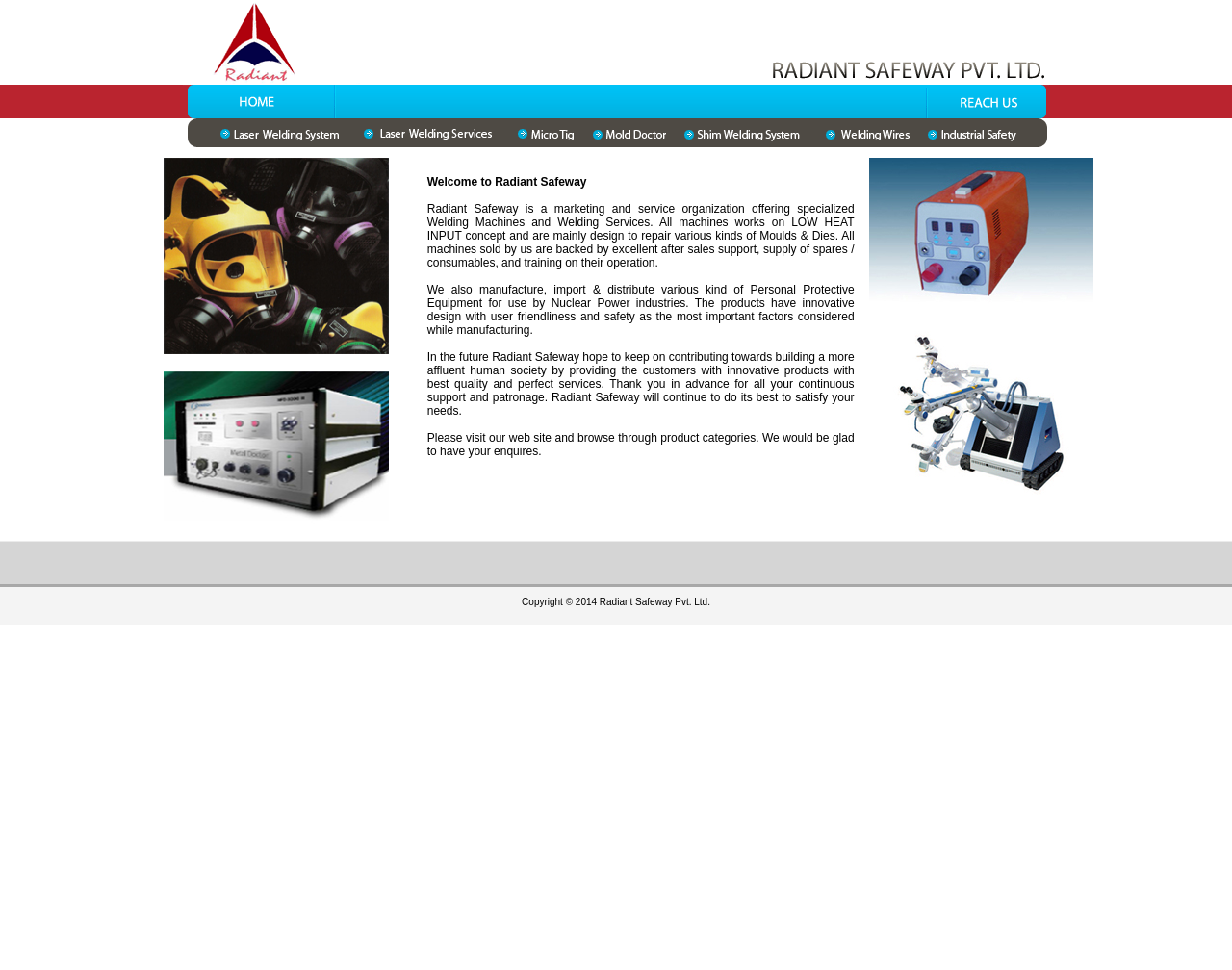Please reply with a single word or brief phrase to the question: 
What is the tone of the webpage's text?

Professional and friendly